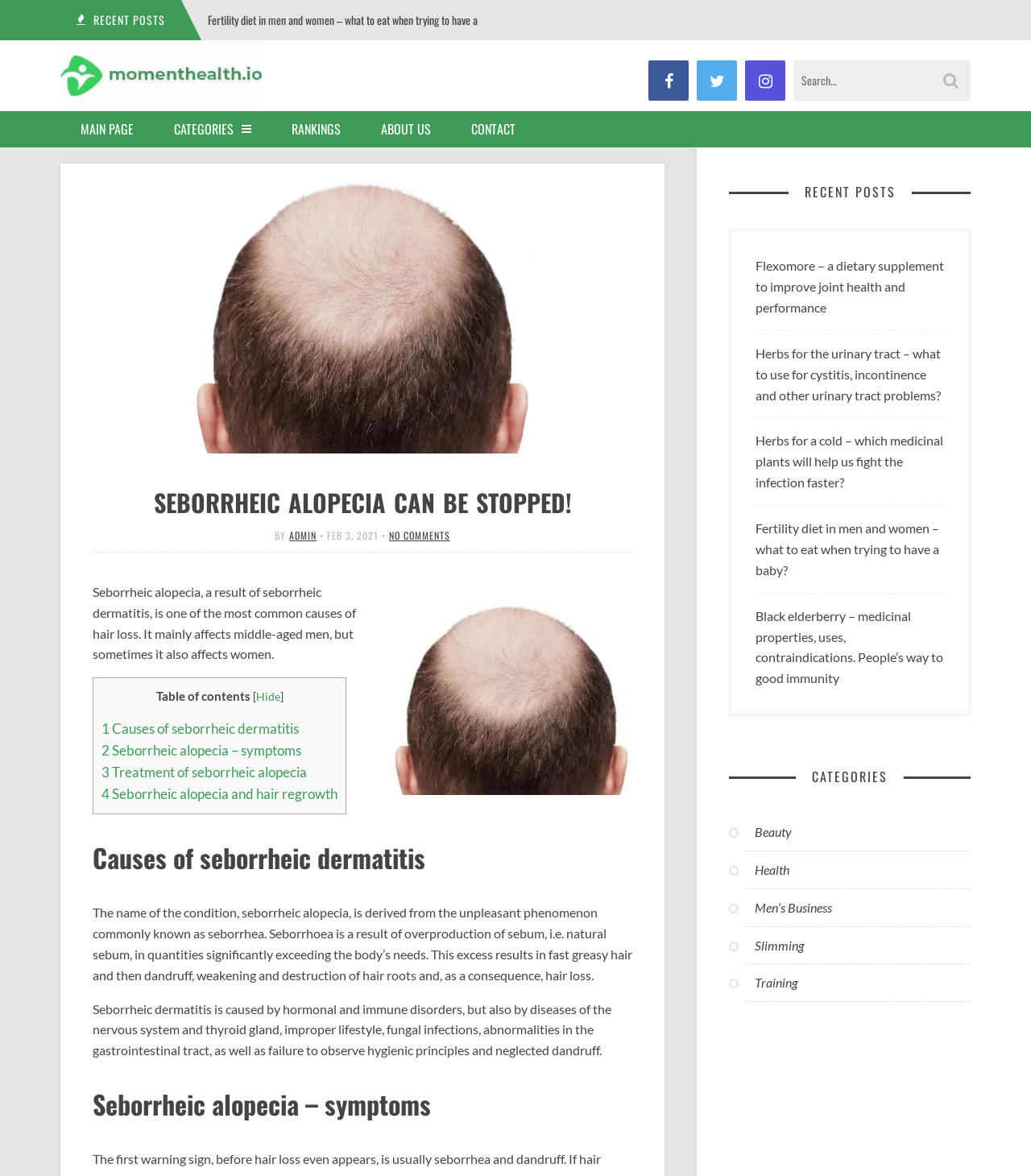Please provide the bounding box coordinates for the element that needs to be clicked to perform the instruction: "Explore the categories". The coordinates must consist of four float numbers between 0 and 1, formatted as [left, top, right, bottom].

[0.707, 0.65, 0.941, 0.671]